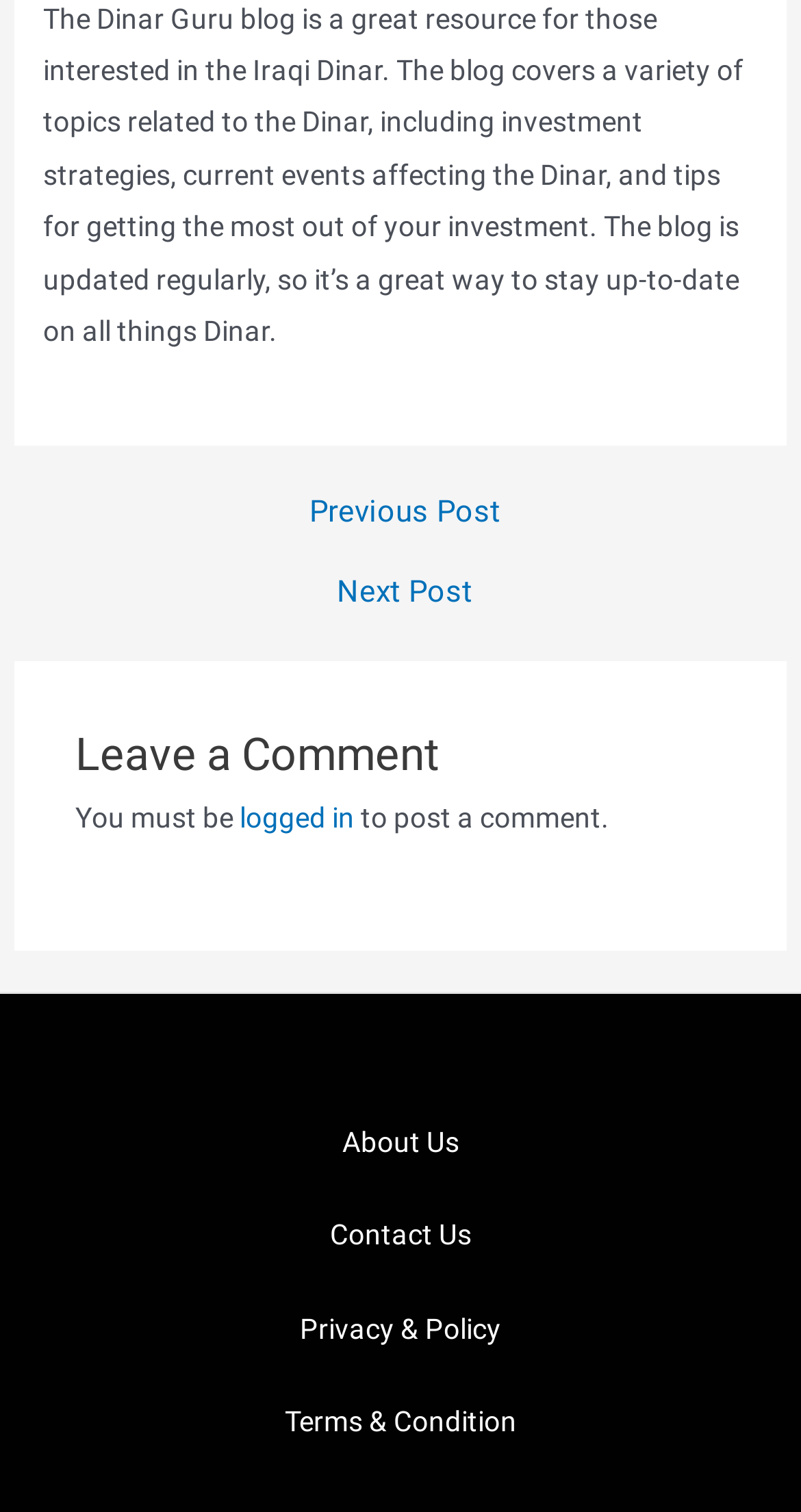Provide a brief response to the question using a single word or phrase: 
What are the available site navigation options?

About Us, Contact Us, etc.